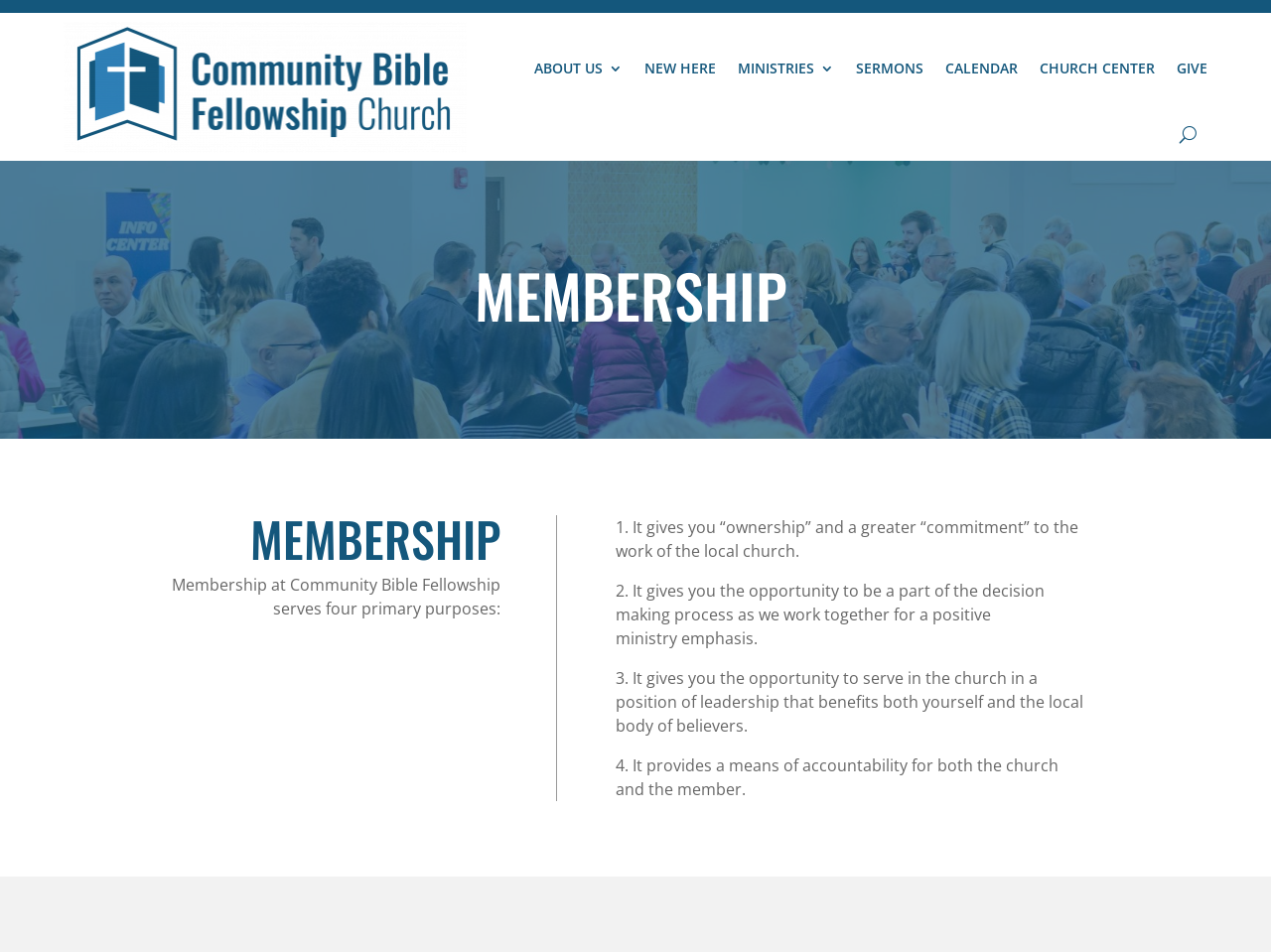What is the third purpose of membership?
Please provide a single word or phrase in response based on the screenshot.

Serving in leadership